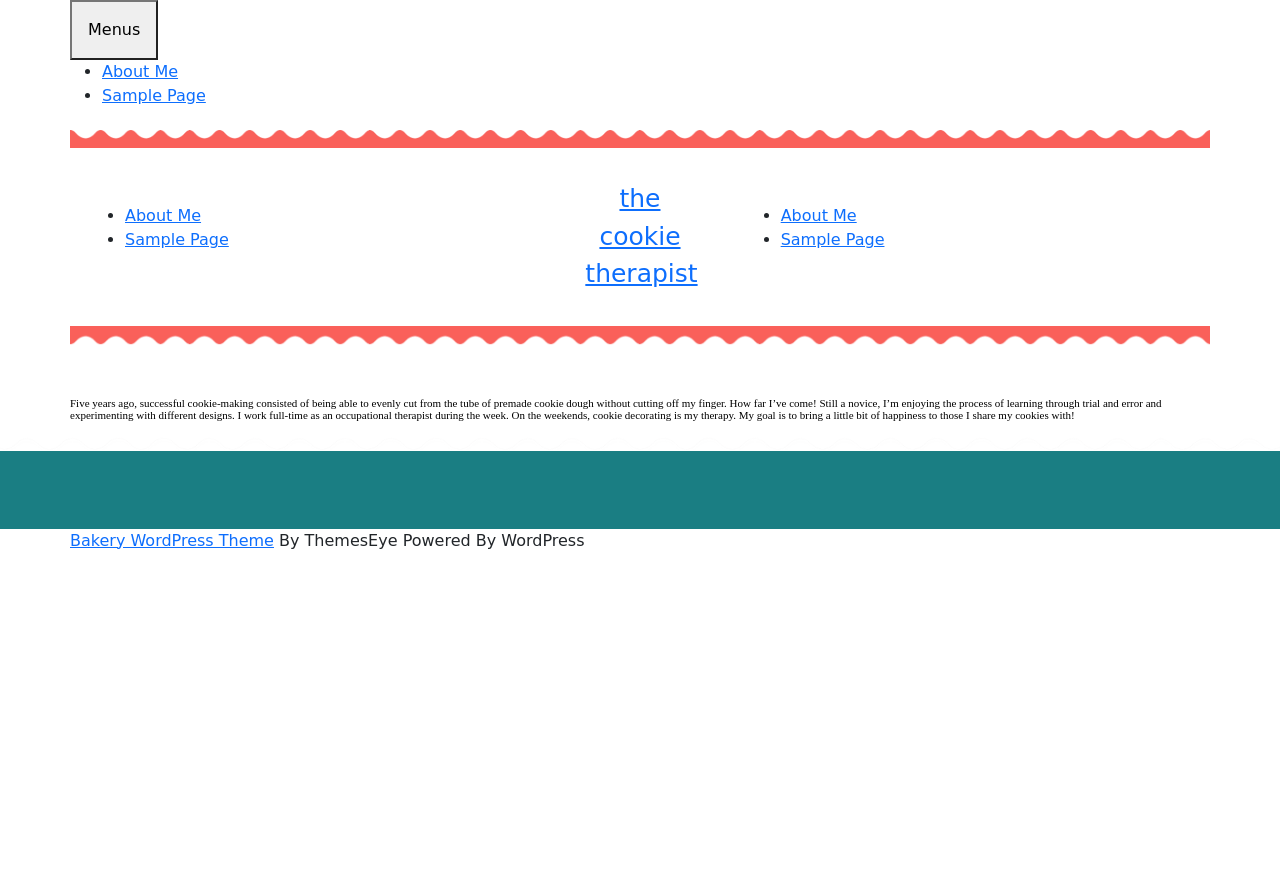Using the image as a reference, answer the following question in as much detail as possible:
What is the author's current skill level?

The author describes themselves as a novice, indicating that they are still in the process of learning and improving their cookie-making skills.